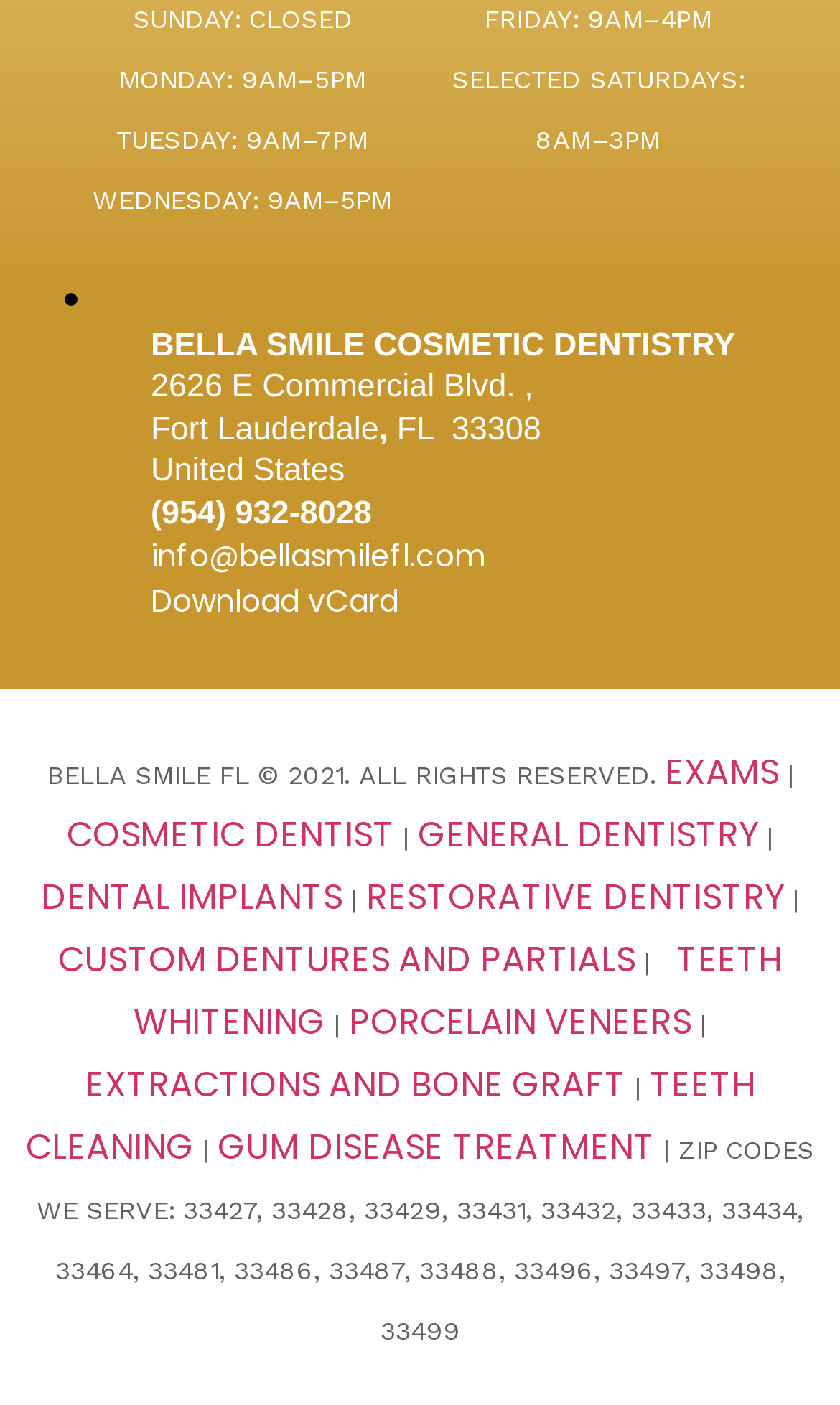Please respond to the question with a concise word or phrase:
What is the address of the dentist?

2626 E Commercial Blvd., Fort Lauderdale, FL 33308